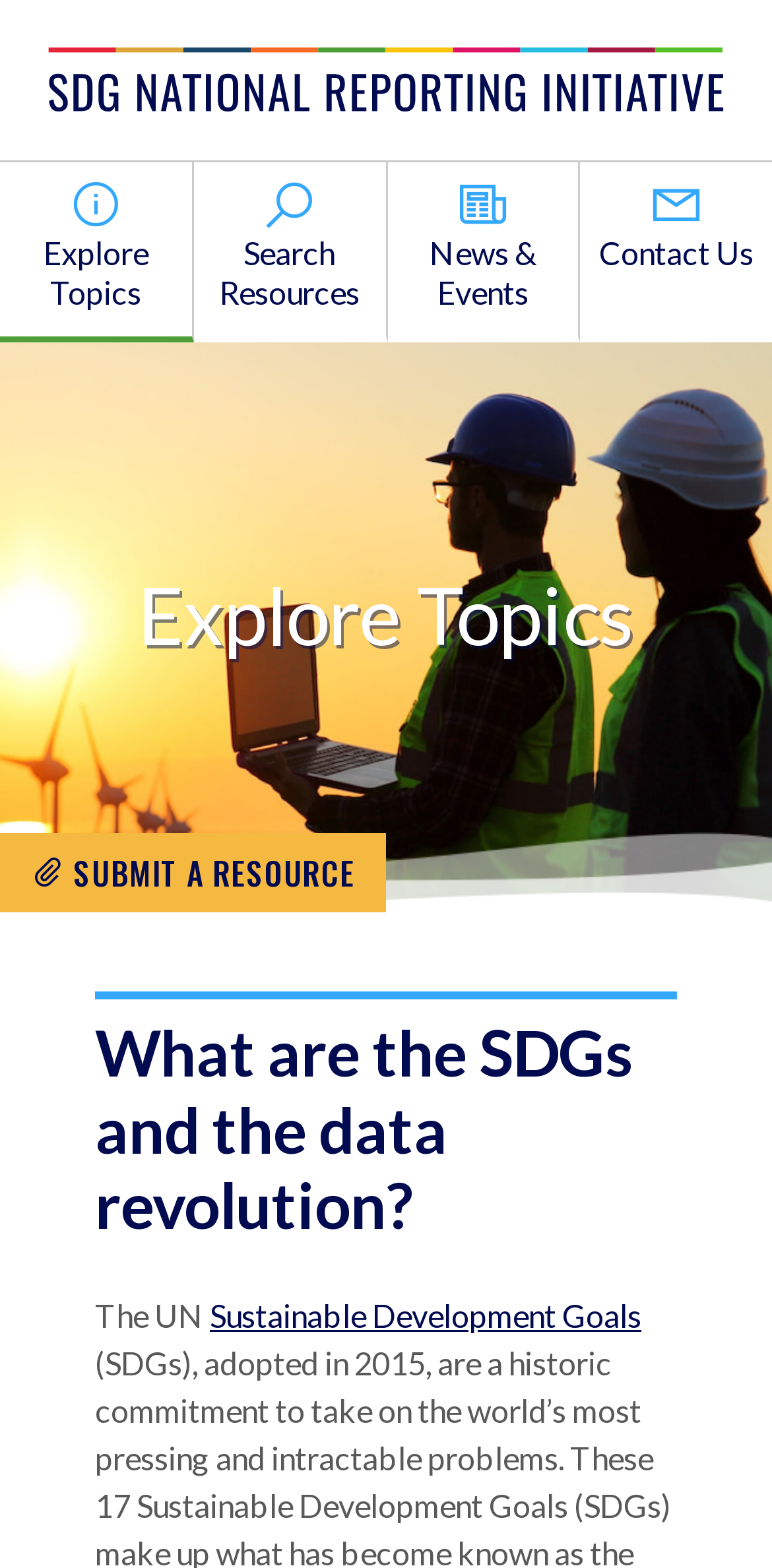Please respond in a single word or phrase: 
What is the UN related to on this webpage?

Sustainable Development Goals